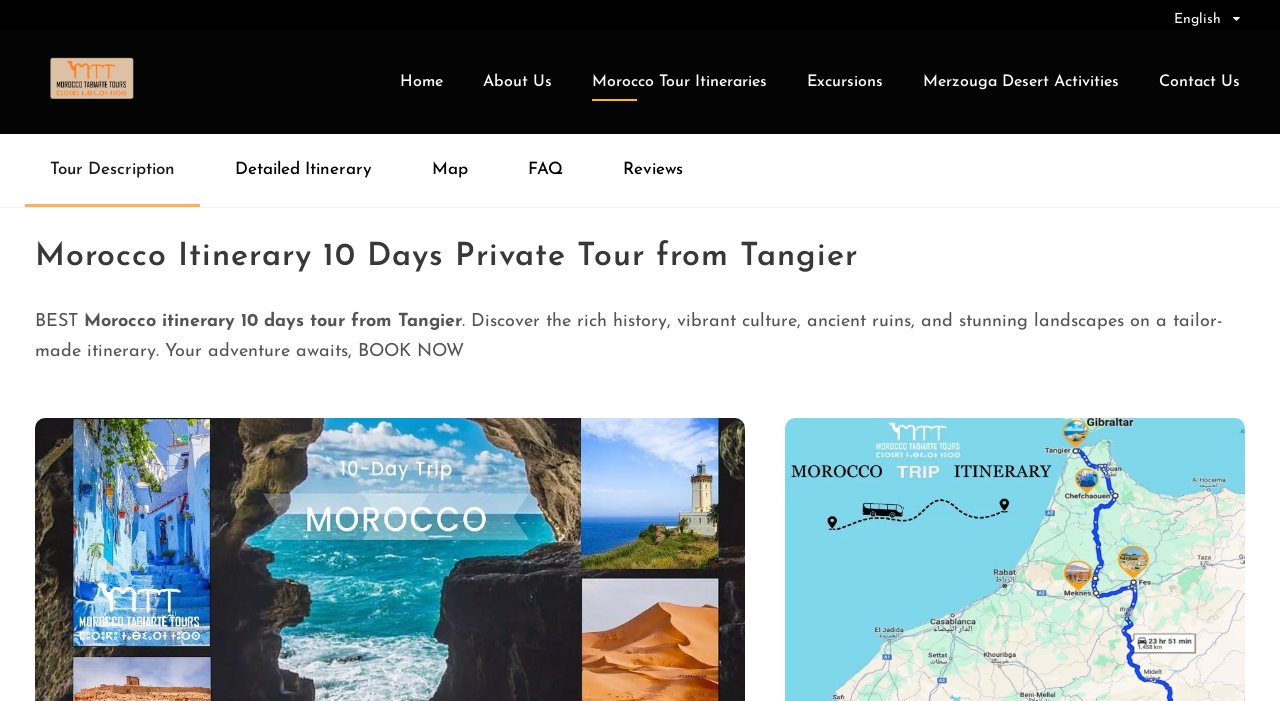What is the name of the tour?
Examine the screenshot and reply with a single word or phrase.

Morocco Itinerary 10 Days Private Tour